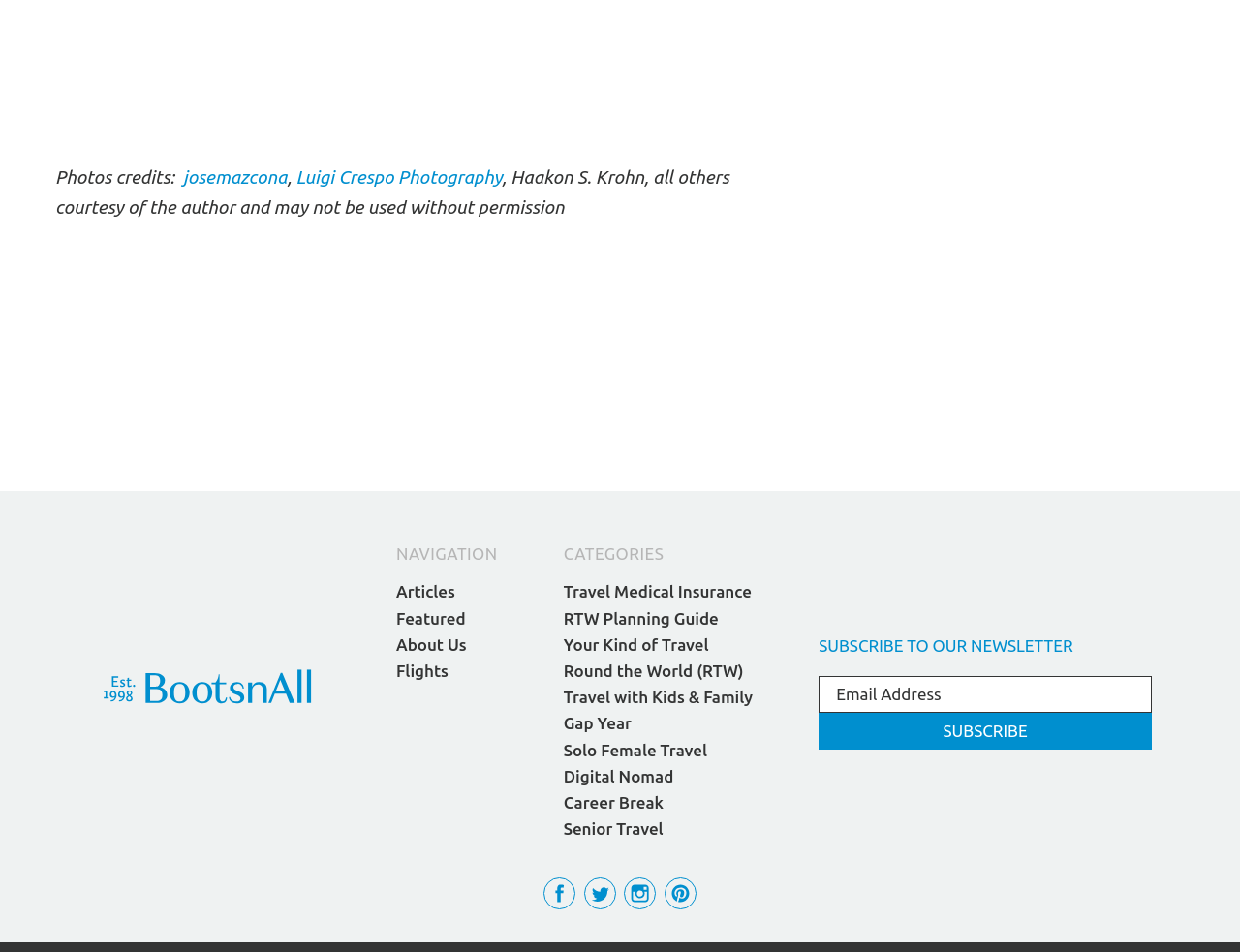Specify the bounding box coordinates of the region I need to click to perform the following instruction: "Click on the 'Articles' link". The coordinates must be four float numbers in the range of 0 to 1, i.e., [left, top, right, bottom].

[0.32, 0.612, 0.367, 0.631]